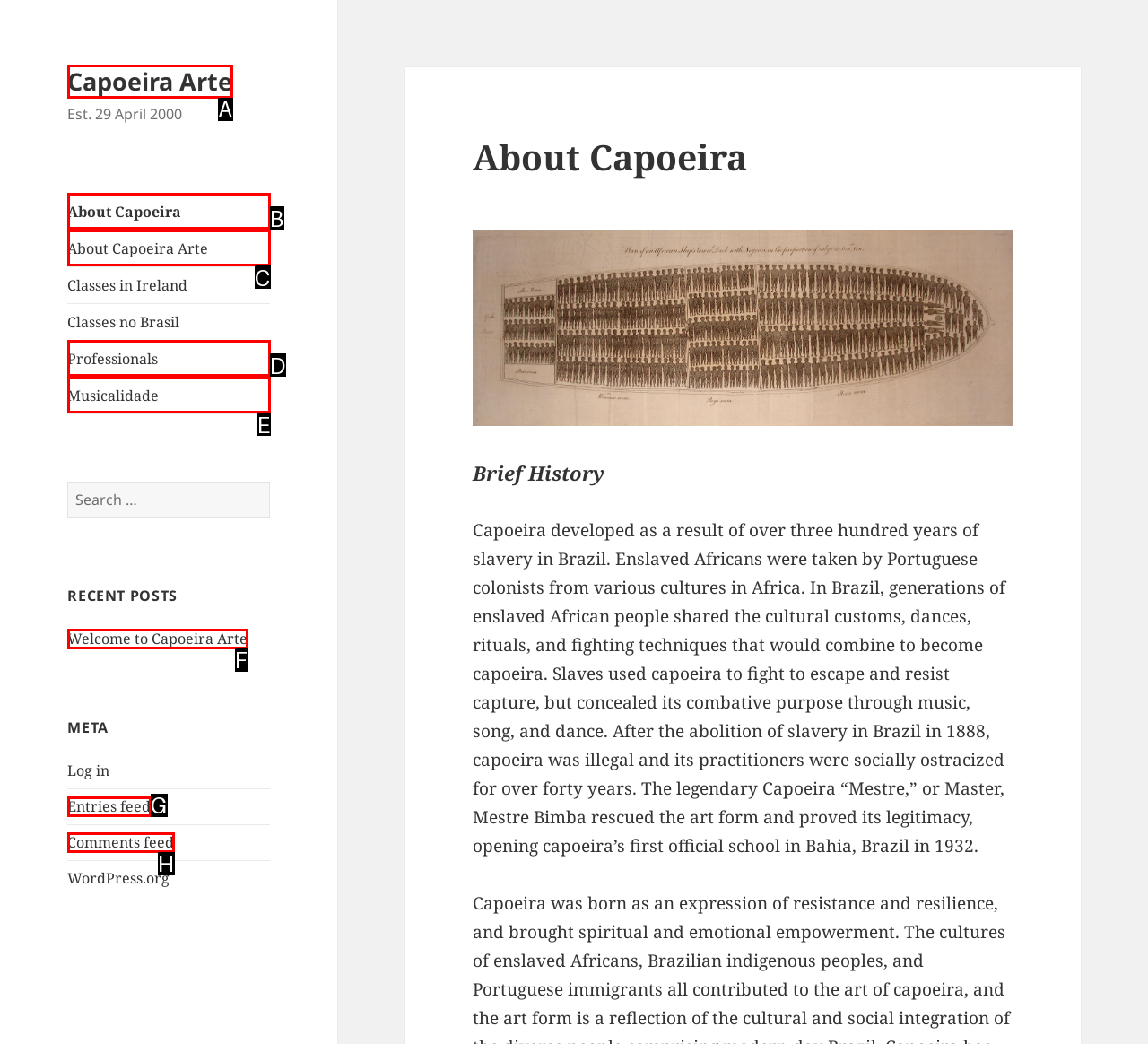Determine which option matches the element description: Professionals
Answer using the letter of the correct option.

D